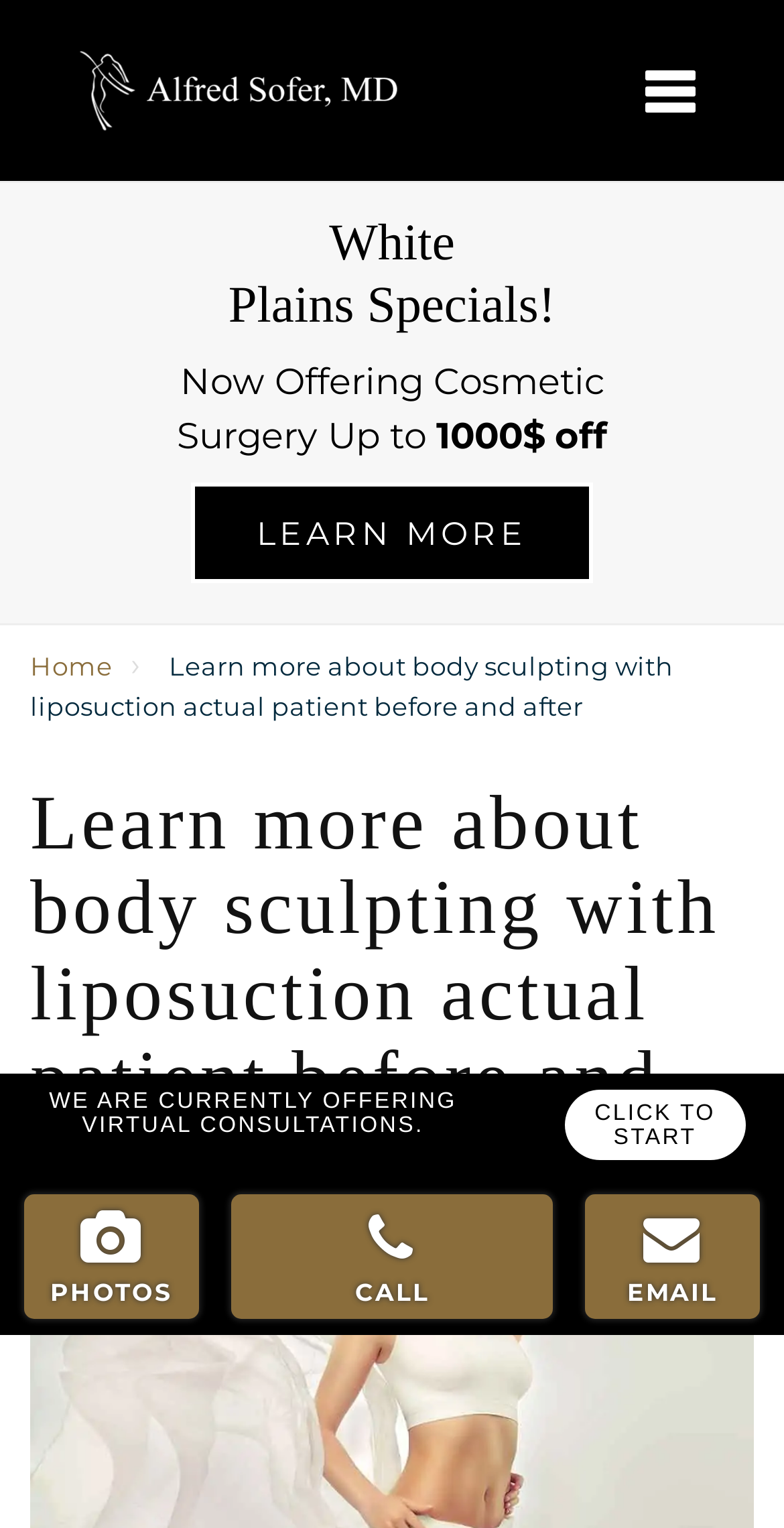Please identify the primary heading of the webpage and give its text content.

Learn more about body sculpting with liposuction actual patient before and after